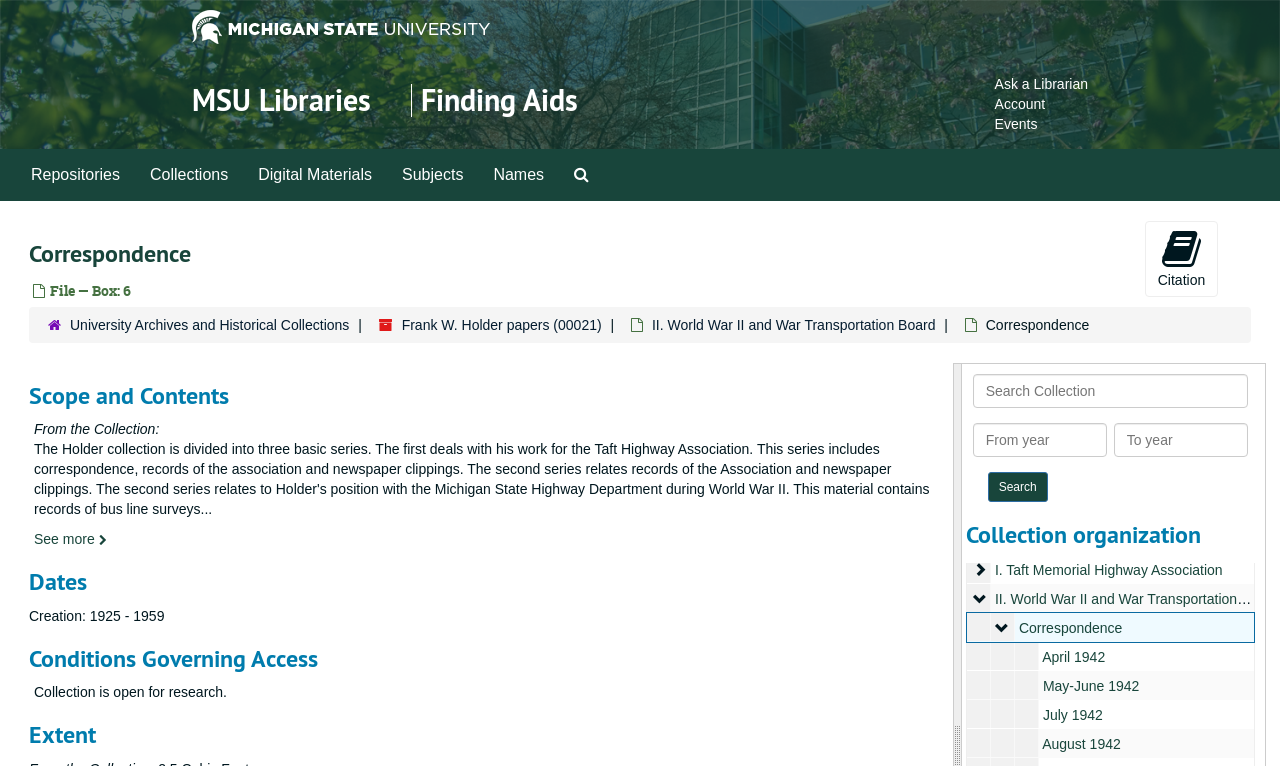Please locate the bounding box coordinates of the region I need to click to follow this instruction: "Go to the page of RAEditor".

None